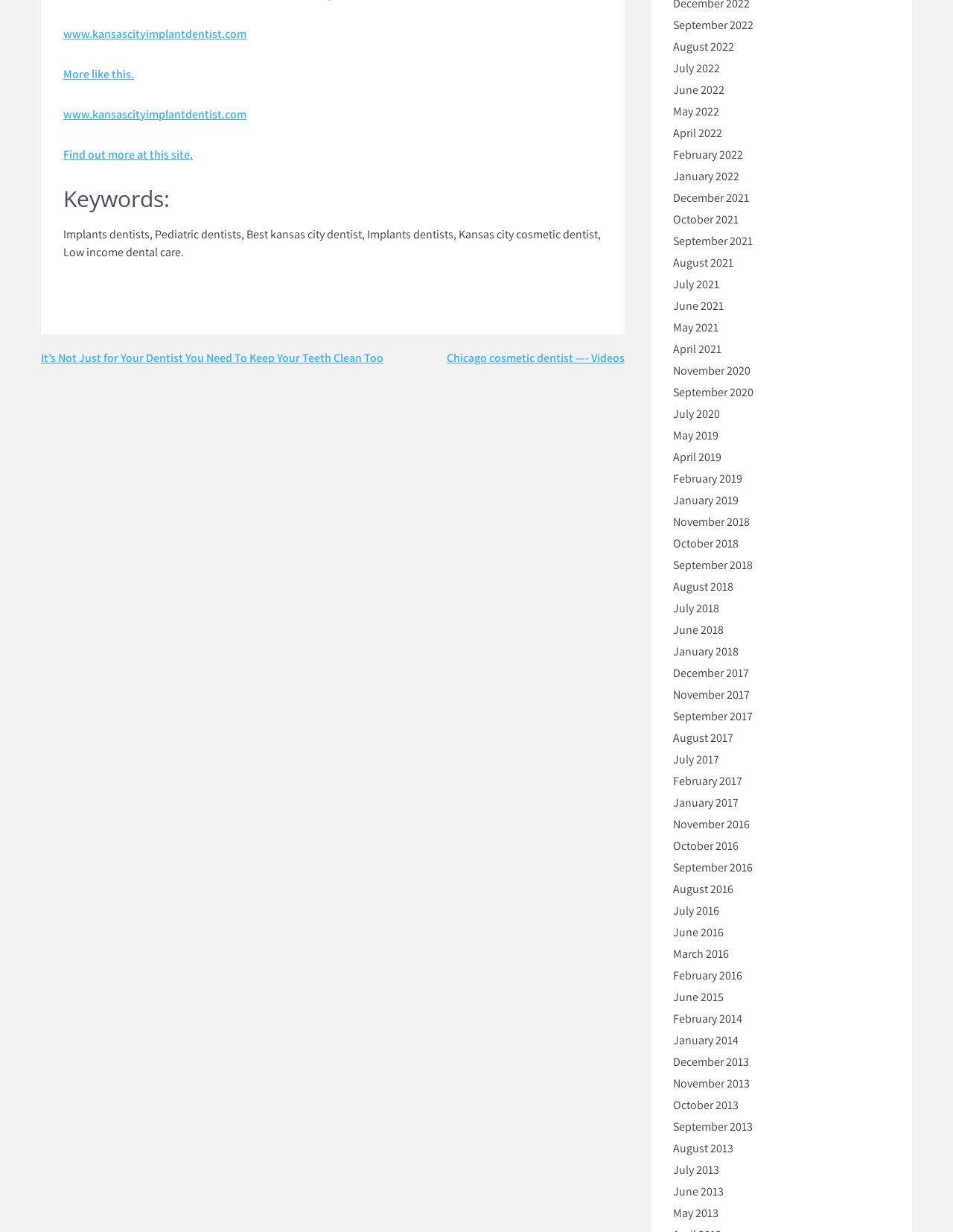Provide your answer in a single word or phrase: 
What is the keyword that appears most frequently?

dentist